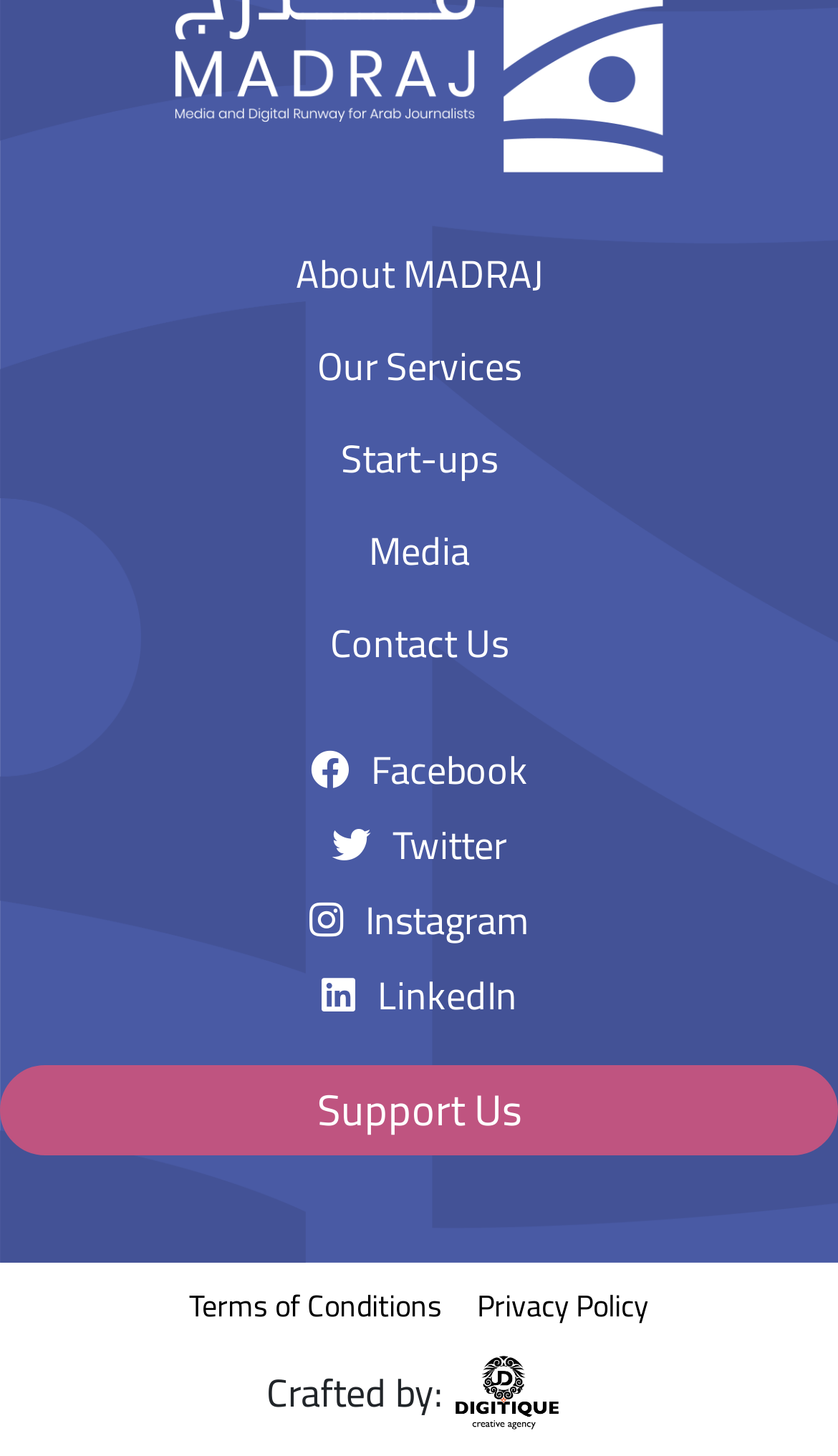Provide your answer in a single word or phrase: 
What is the text above the 'Terms of Conditions' link?

Crafted by: